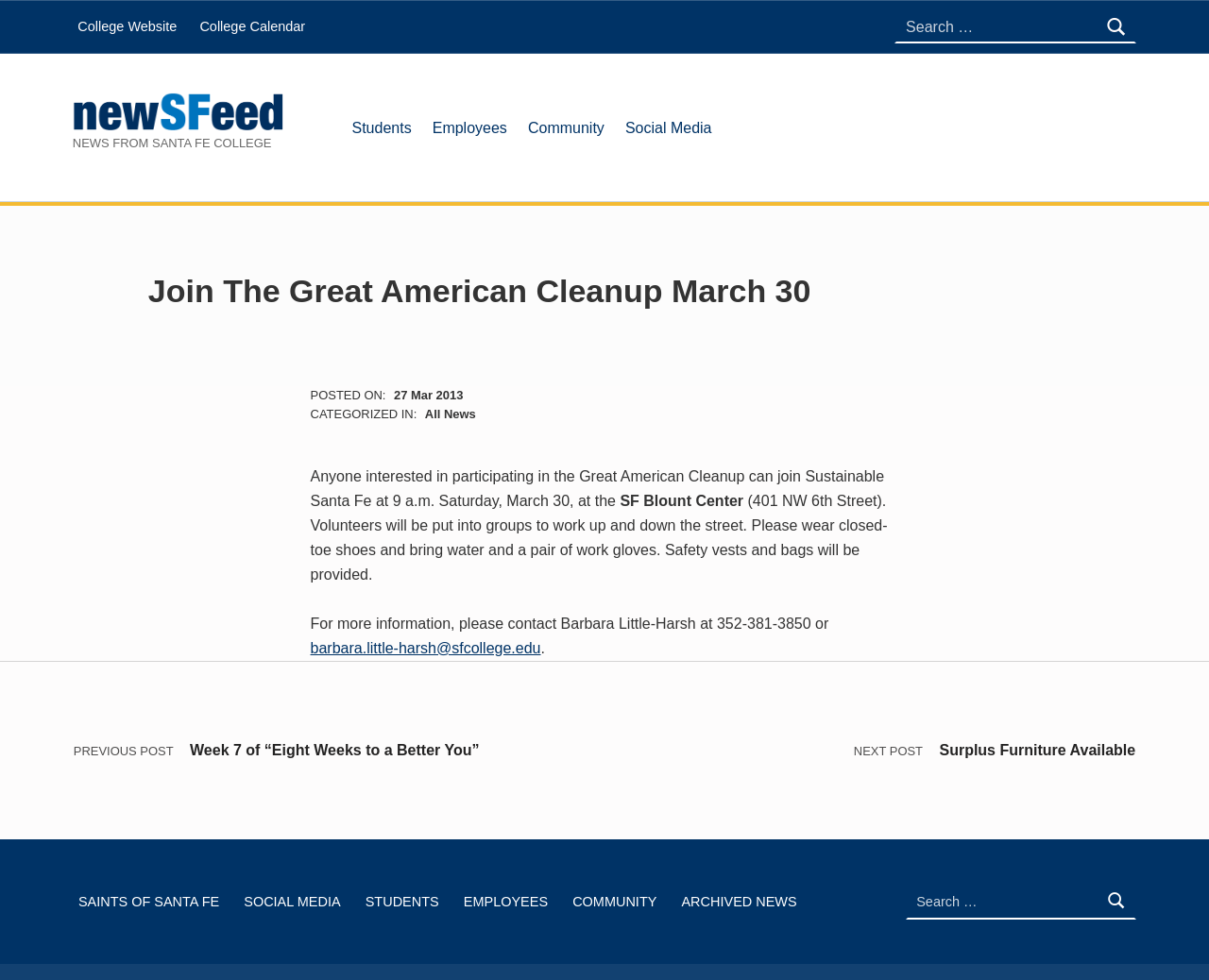Determine the bounding box coordinates of the clickable region to execute the instruction: "Search for news". The coordinates should be four float numbers between 0 and 1, denoted as [left, top, right, bottom].

[0.74, 0.005, 0.94, 0.051]